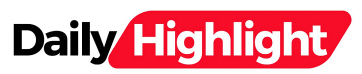Respond to the following query with just one word or a short phrase: 
What is the color of the text in the logo?

black